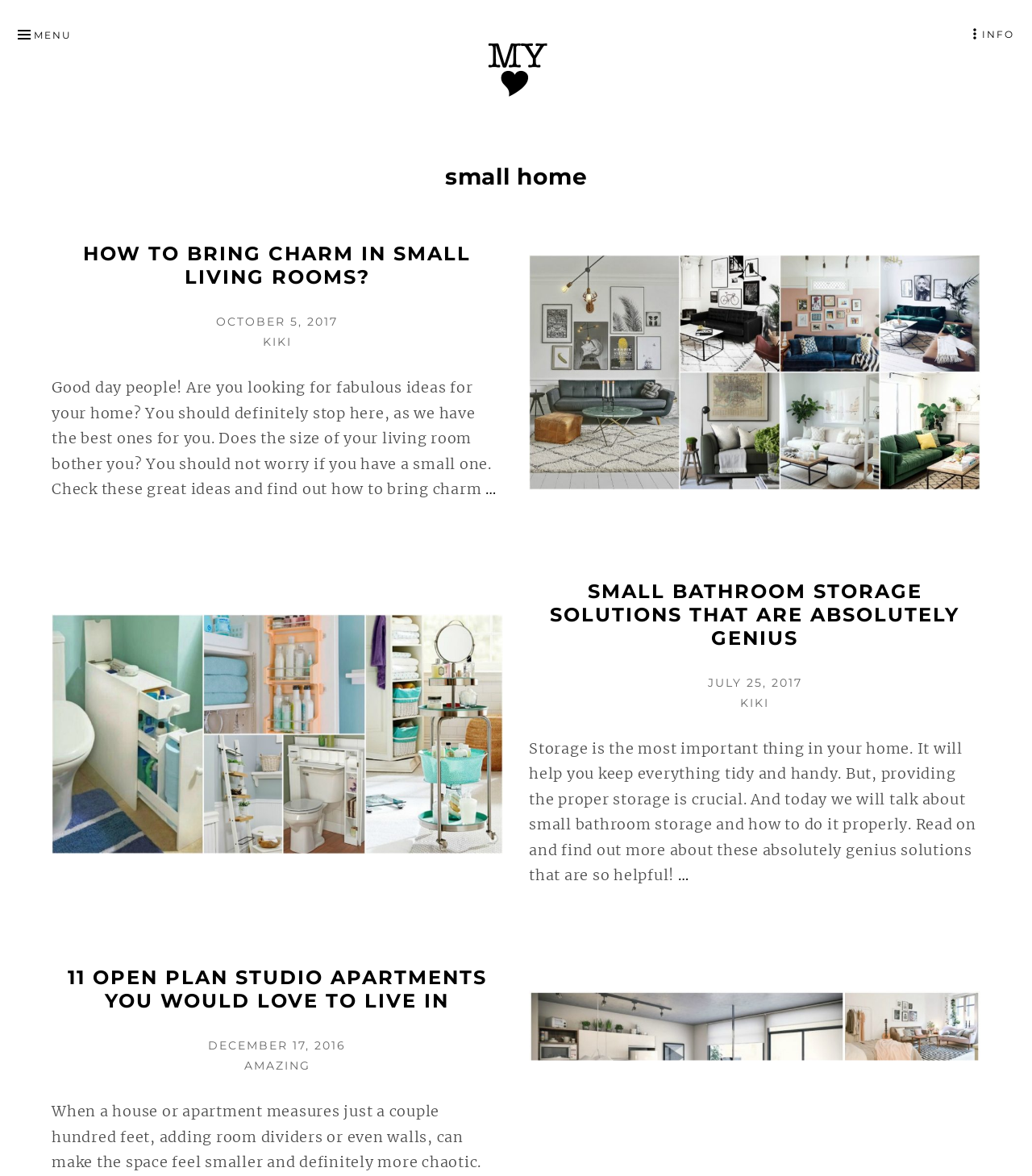Provide the bounding box coordinates of the HTML element this sentence describes: "parent_node: MY AMAZING THINGS".

[0.462, 0.076, 0.538, 0.091]